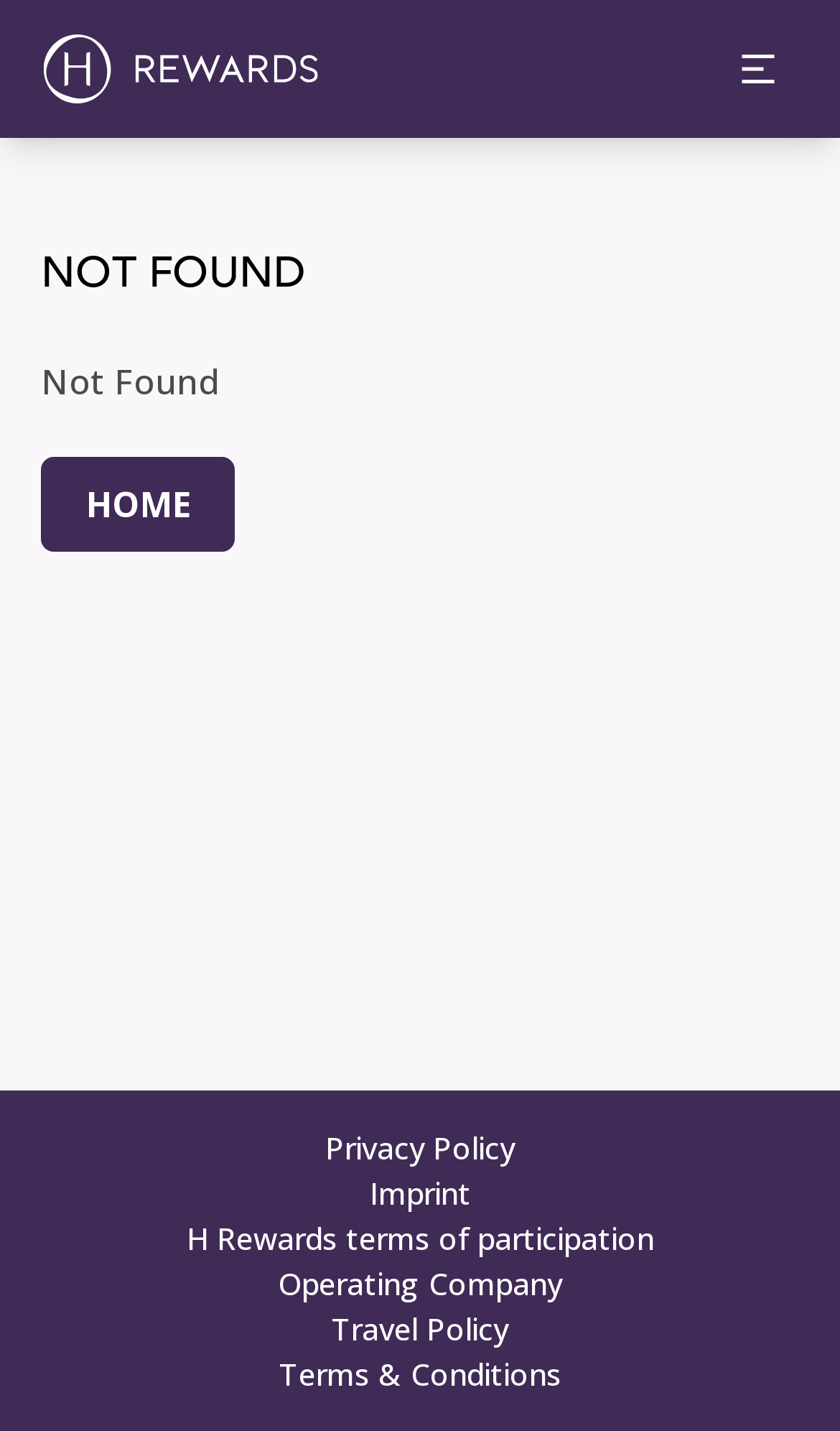Please locate the bounding box coordinates of the element's region that needs to be clicked to follow the instruction: "go to home page". The bounding box coordinates should be provided as four float numbers between 0 and 1, i.e., [left, top, right, bottom].

[0.049, 0.319, 0.279, 0.386]